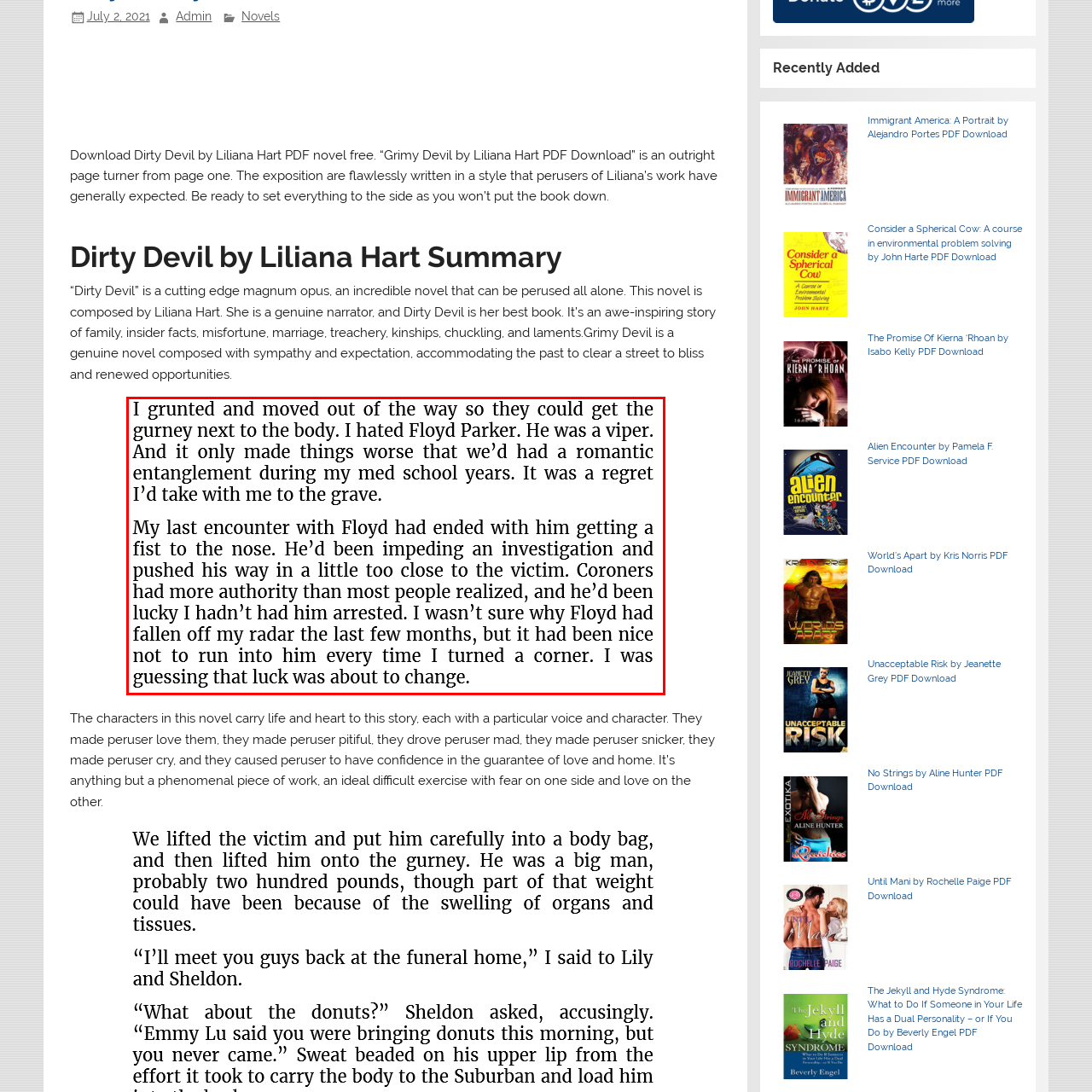What emotions do the characters evoke in readers?
Please analyze the image within the red bounding box and respond with a detailed answer to the question.

According to the caption, the characters in the book evoke diverse feelings in readers, ranging from laughter to tears, showcasing the emotional depth and complexity of the characters.